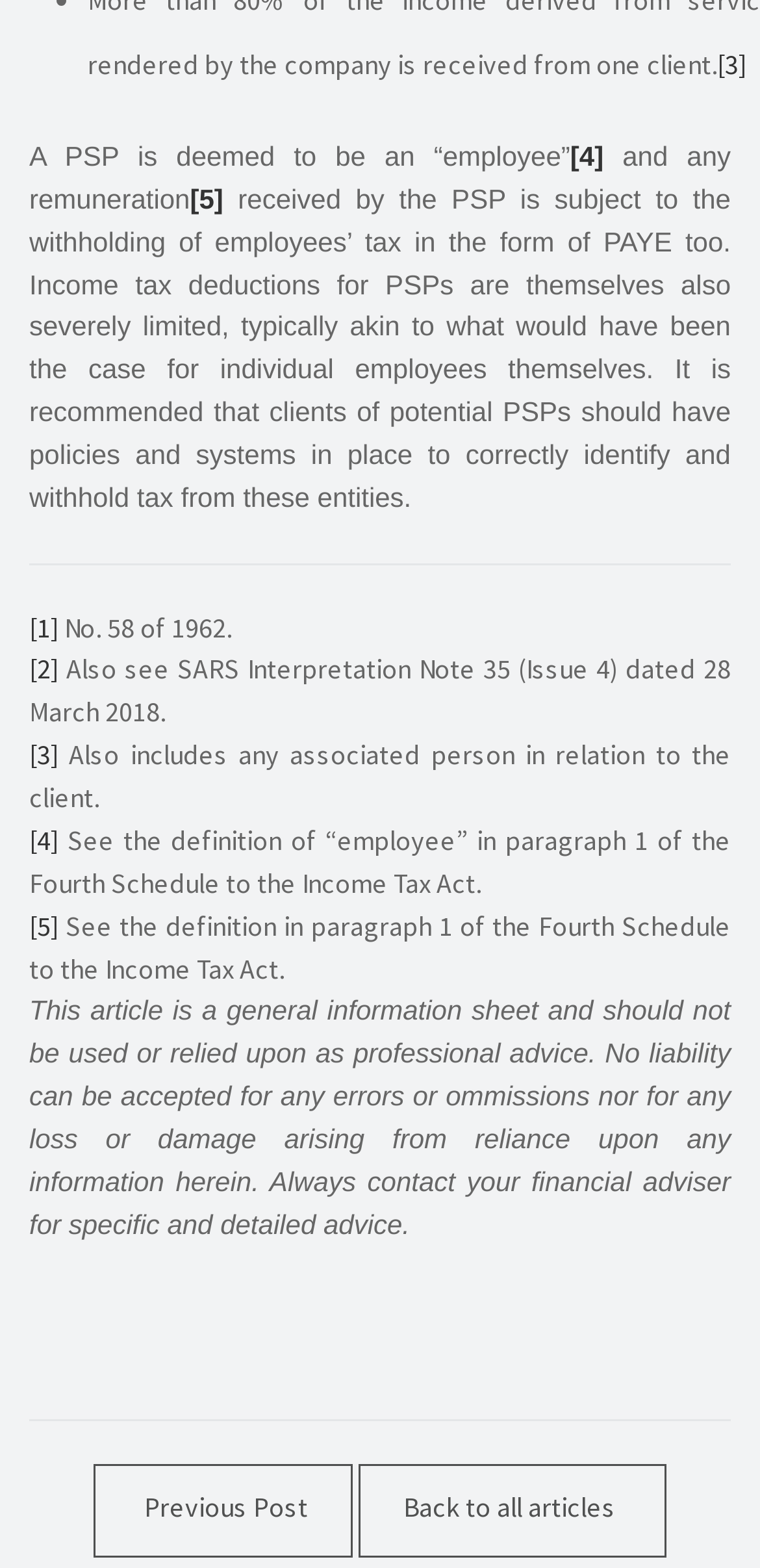Identify the bounding box coordinates of the part that should be clicked to carry out this instruction: "Click on the link to learn more about PSP".

[0.944, 0.03, 0.982, 0.052]